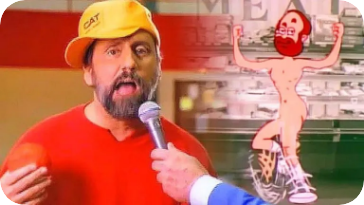What is the animated character doing?
Carefully examine the image and provide a detailed answer to the question.

The animated character on the right is humorously illustrated in a streaking pose, adding to the comedic effect of the scene, which is inspired by the novelty song 'The Streak'.